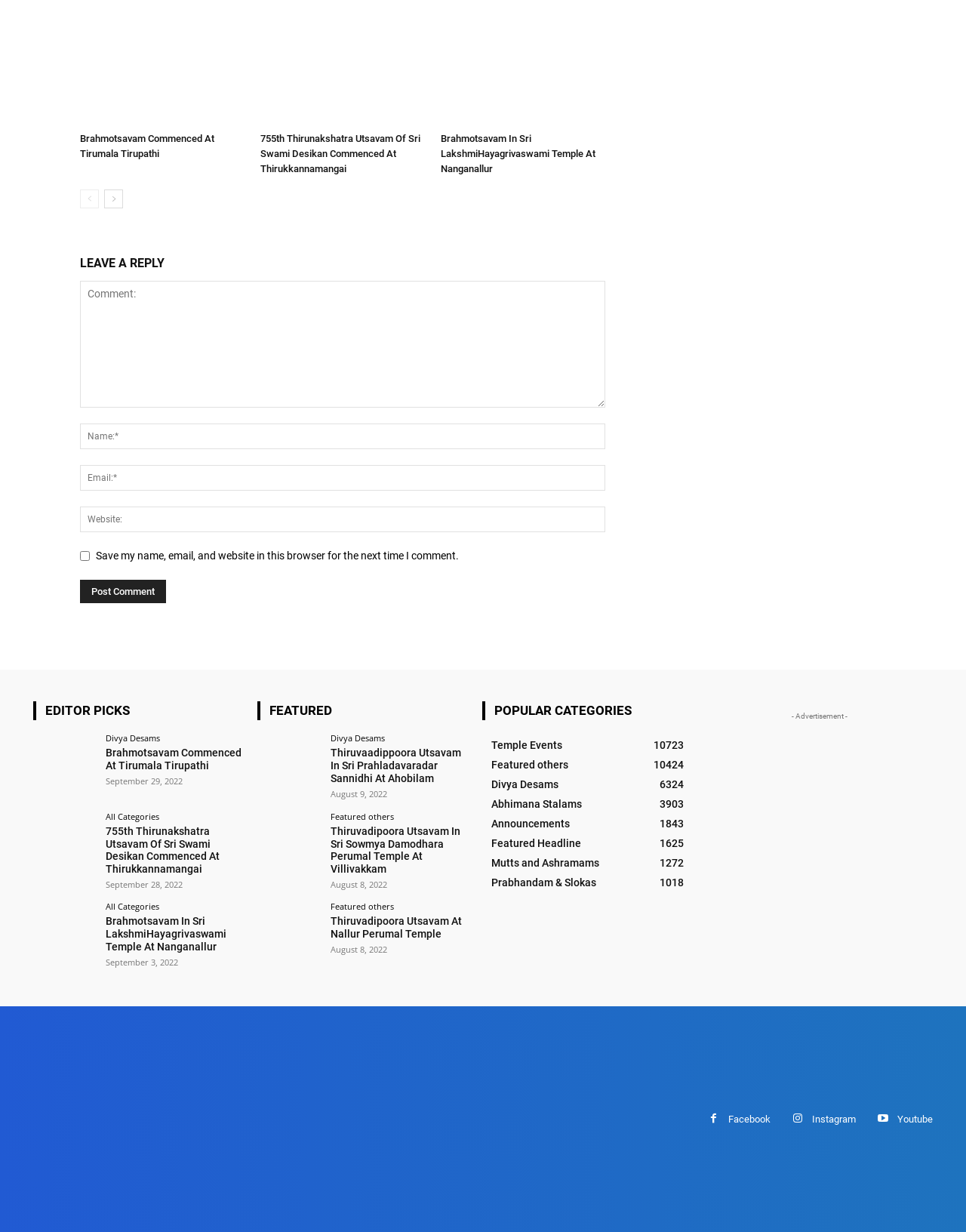What is the title of the first article?
Please use the visual content to give a single word or phrase answer.

Brahmotsavam Commenced At Tirumala Tirupathi